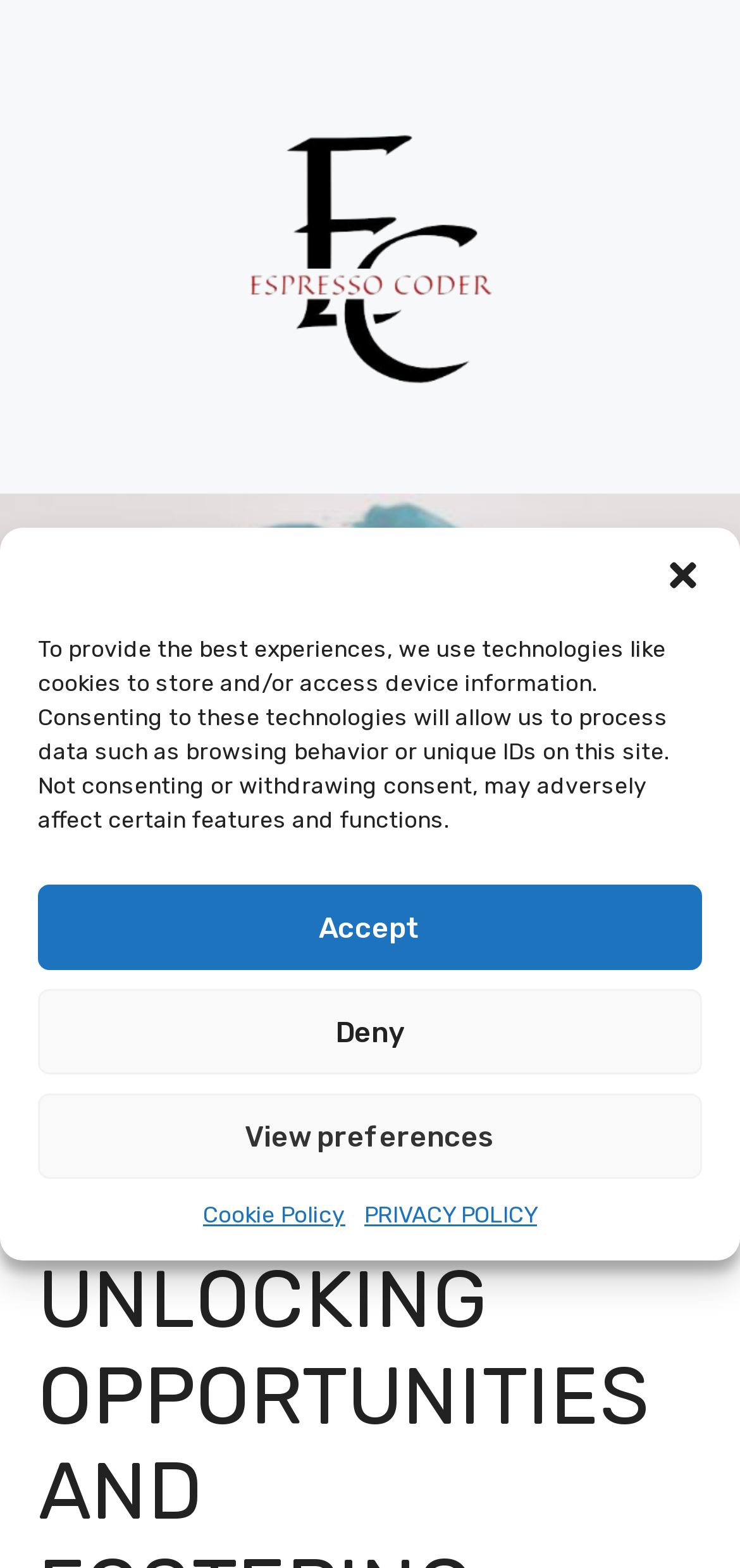Please identify the bounding box coordinates of the area I need to click to accomplish the following instruction: "Click the menu button".

[0.051, 0.315, 0.31, 0.387]